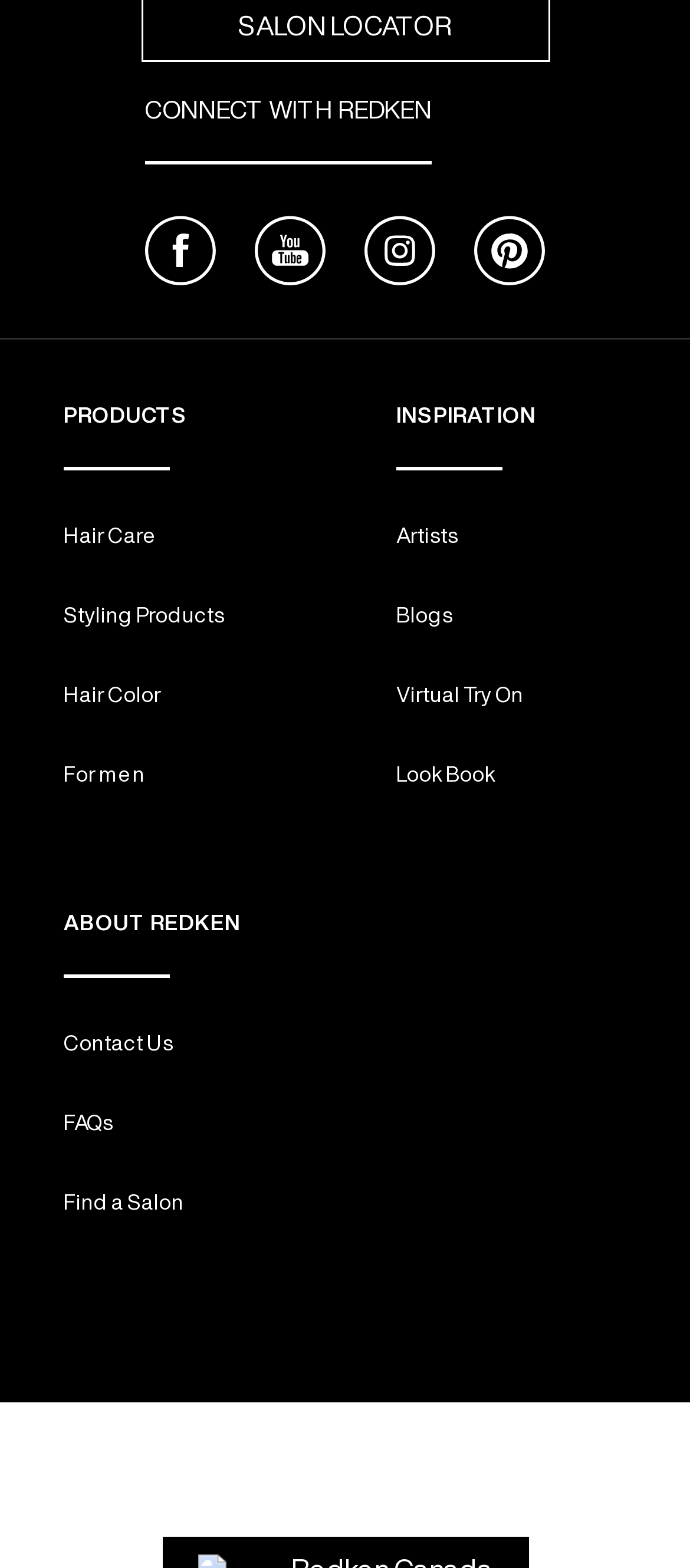What social media platforms are available?
Answer with a single word or short phrase according to what you see in the image.

facebook, youtube, instagram, pinterest